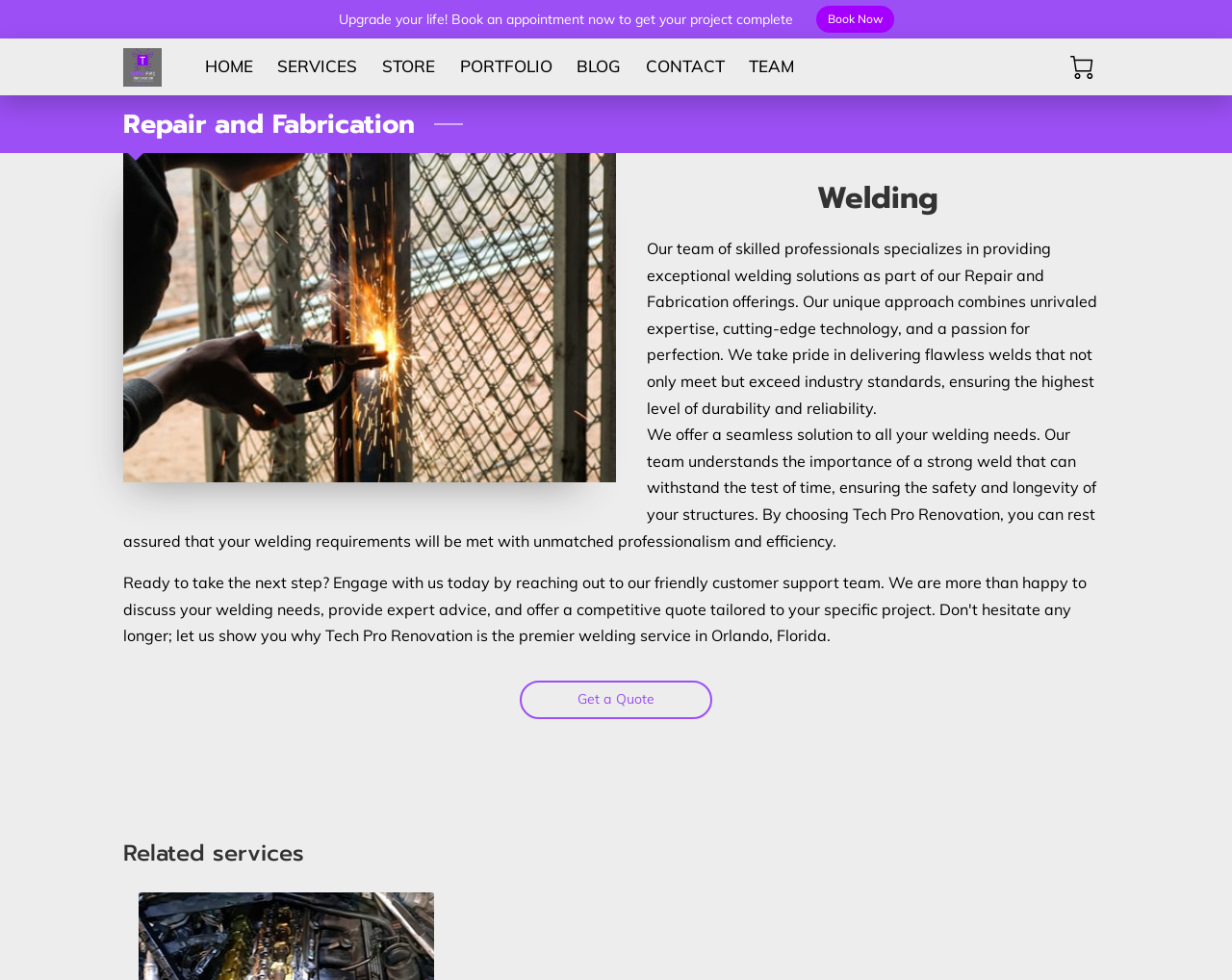Pinpoint the bounding box coordinates of the clickable area needed to execute the instruction: "Learn more about the team". The coordinates should be specified as four float numbers between 0 and 1, i.e., [left, top, right, bottom].

[0.598, 0.051, 0.655, 0.085]